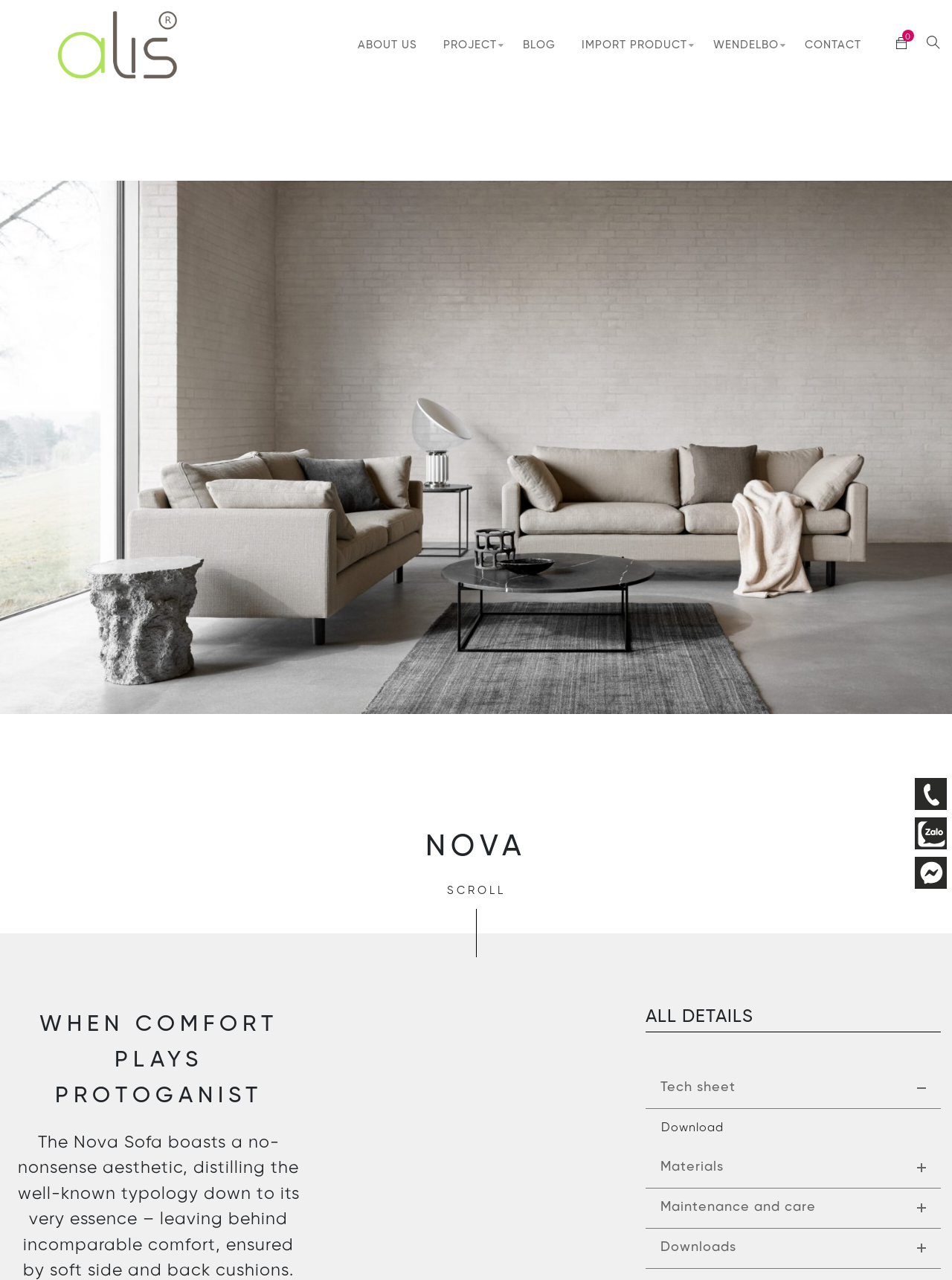Use one word or a short phrase to answer the question provided: 
What is the title of the first heading?

NOVA